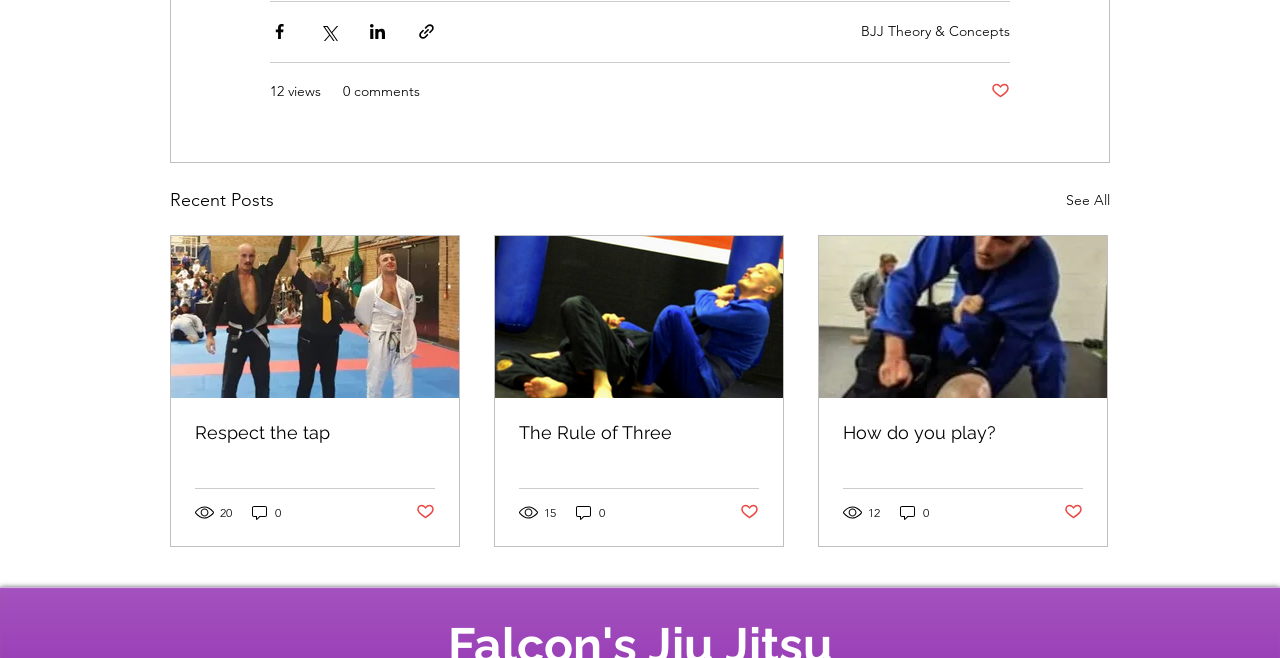Pinpoint the bounding box coordinates of the clickable element to carry out the following instruction: "Share via link."

[0.326, 0.033, 0.341, 0.062]